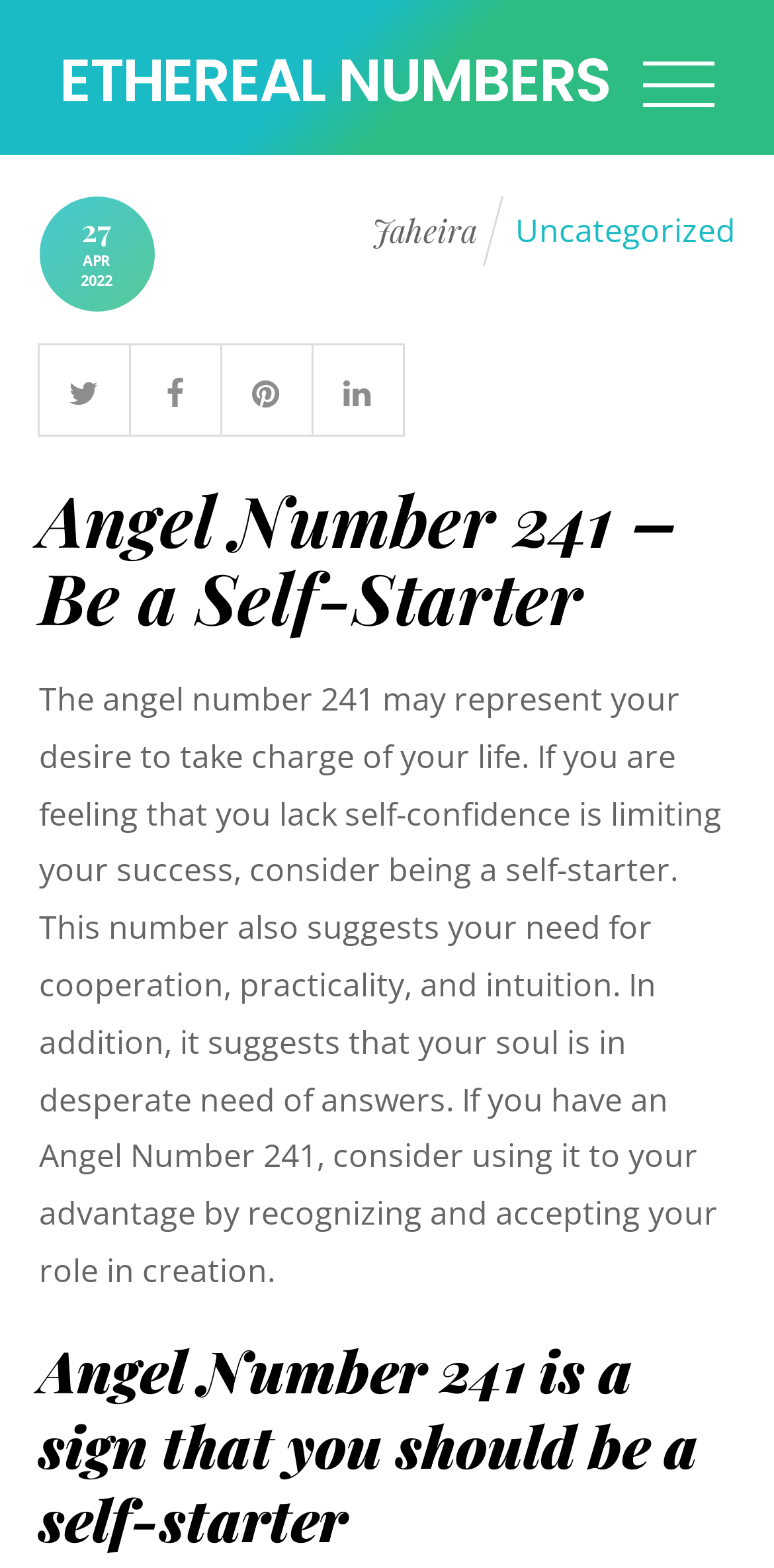Detail the features and information presented on the webpage.

The webpage is about the meaning of Angel Number 241. At the top left, there is a link to "ETHEREAL NUMBERS". On the top right, there is a section with a timestamp "27 APR 2022" and links to "Jaheira" and "Uncategorized". Below this section, there are four social media links represented by icons.

The main content of the webpage starts with a heading "Angel Number 241 – Be a Self-Starter" at the top center. Below the heading, there is a link with the same text. The main paragraph explains the meaning of Angel Number 241, which represents the desire to take charge of one's life, overcome self-confidence issues, and recognize one's role in creation. It also suggests the need for cooperation, practicality, and intuition.

Further down, there is a subheading "Angel Number 241 is a sign that you should be a self-starter", which emphasizes the importance of being a self-starter. Overall, the webpage provides guidance and insight into the meaning of Angel Number 241 and its significance in one's life.